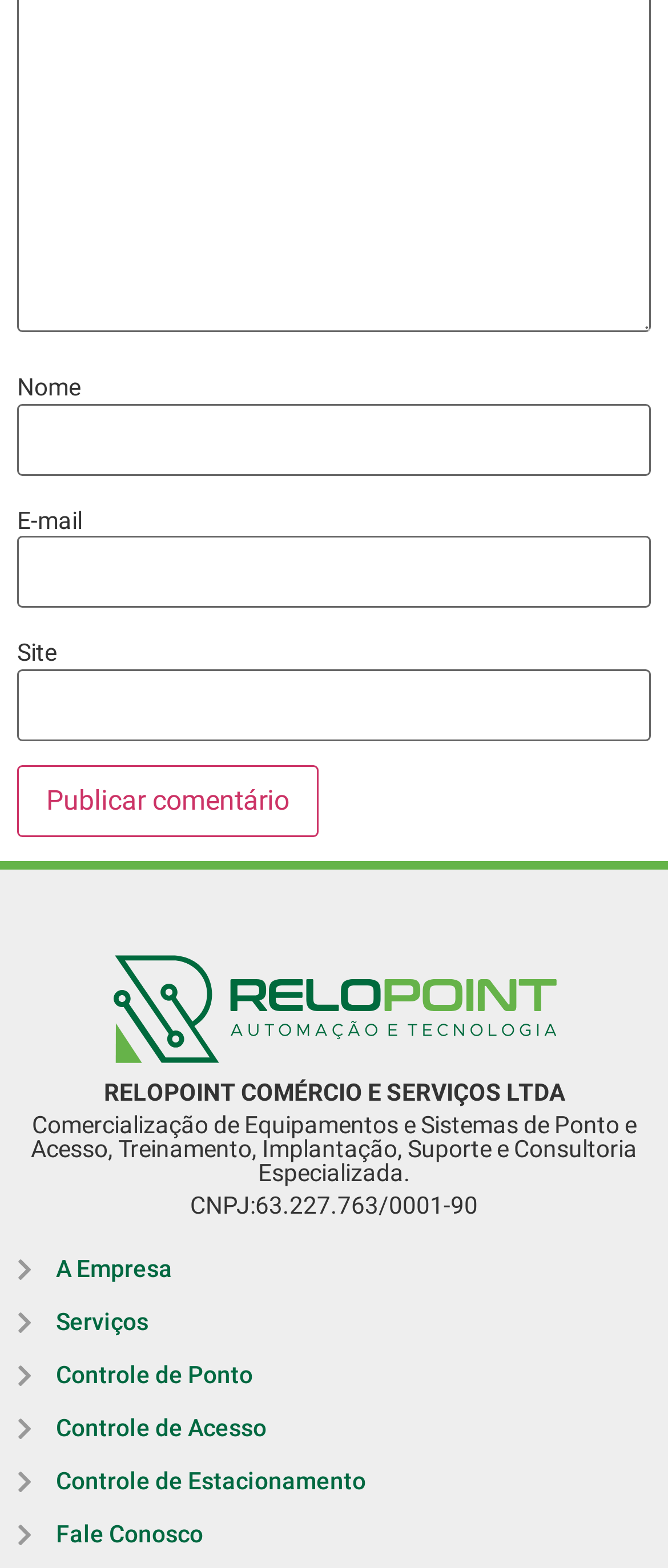What services does the company provide?
Look at the image and provide a detailed response to the question.

I found the services provided by the company by looking at the static text element with the bounding box coordinates [0.046, 0.709, 0.954, 0.757], which contains a detailed description of the company's services.